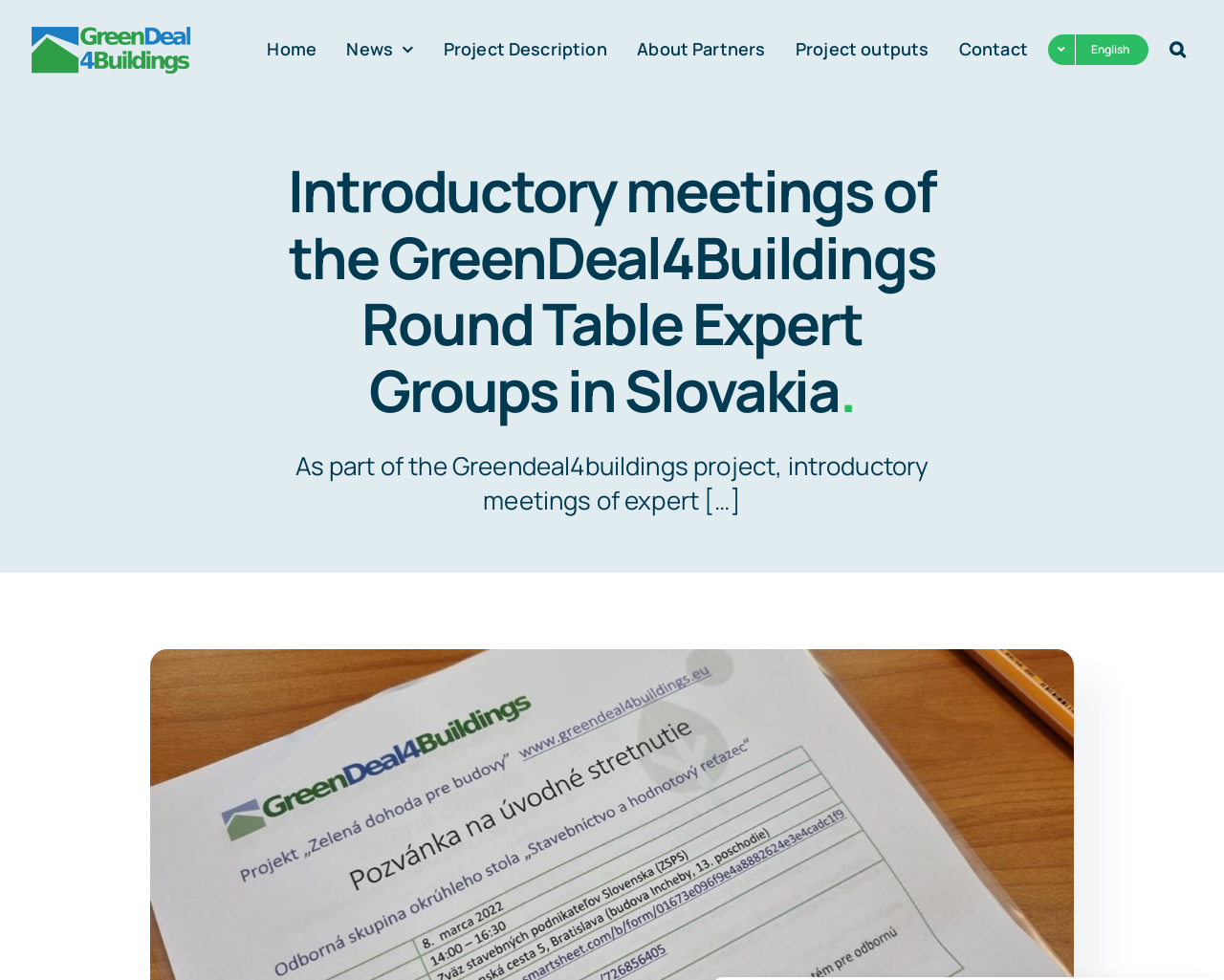Give a succinct answer to this question in a single word or phrase: 
How many navigation links are there?

8